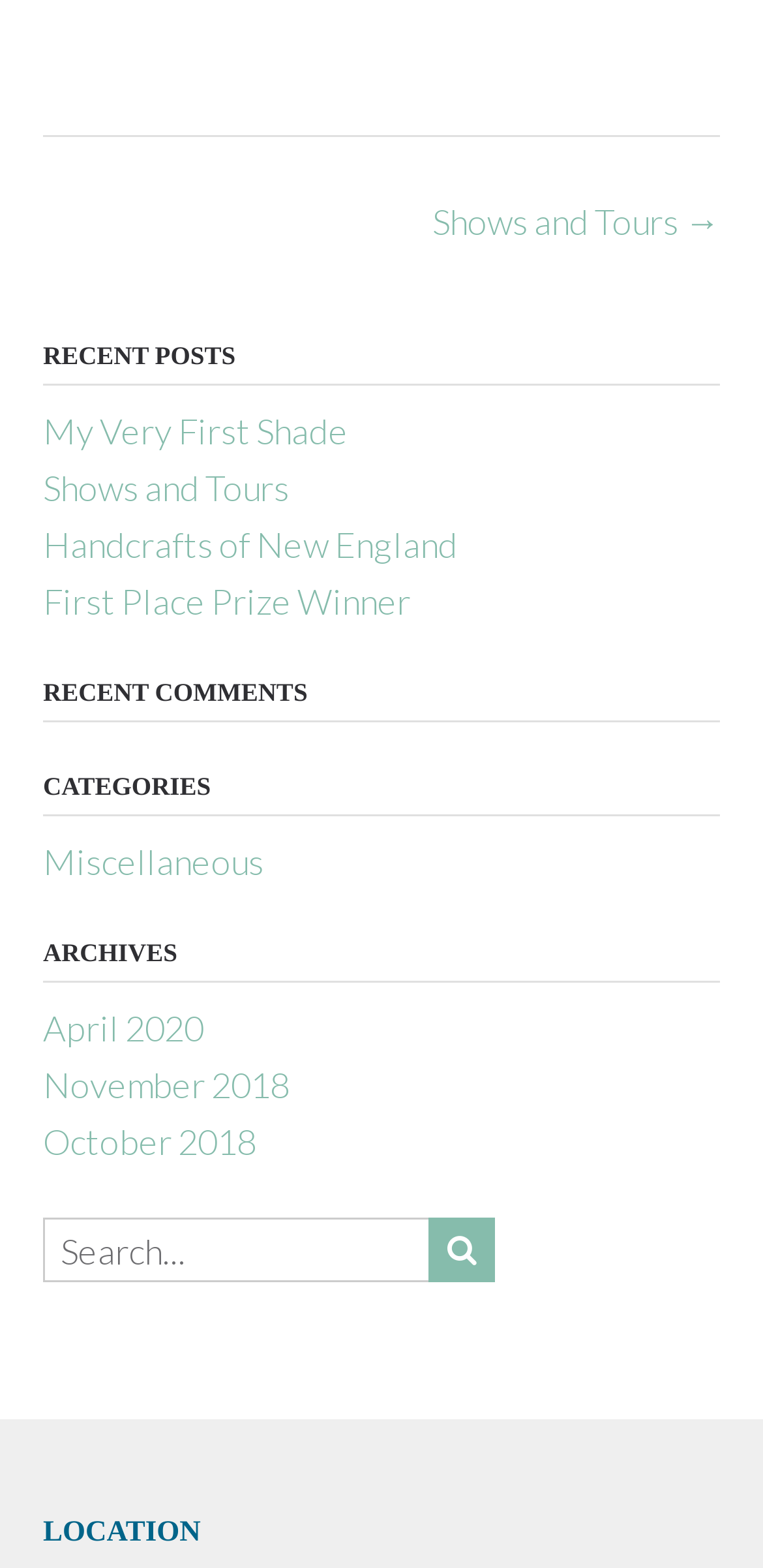Determine the bounding box coordinates of the area to click in order to meet this instruction: "Explore archives".

[0.056, 0.64, 0.944, 0.746]